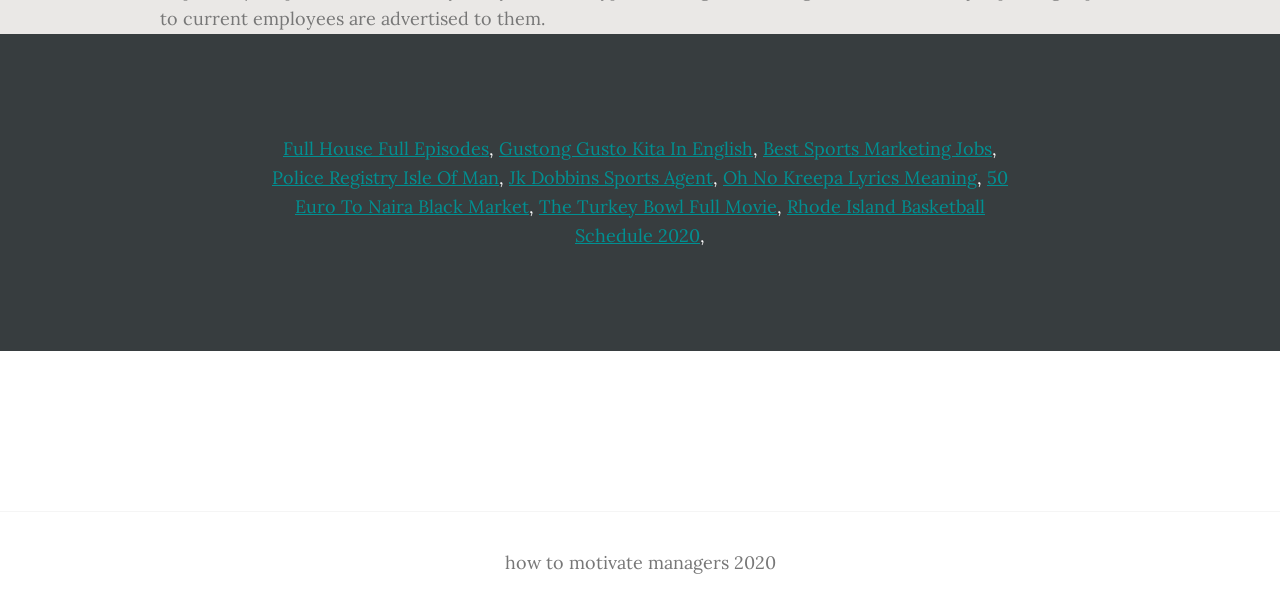Locate and provide the bounding box coordinates for the HTML element that matches this description: "Jk Dobbins Sports Agent".

[0.398, 0.27, 0.557, 0.308]